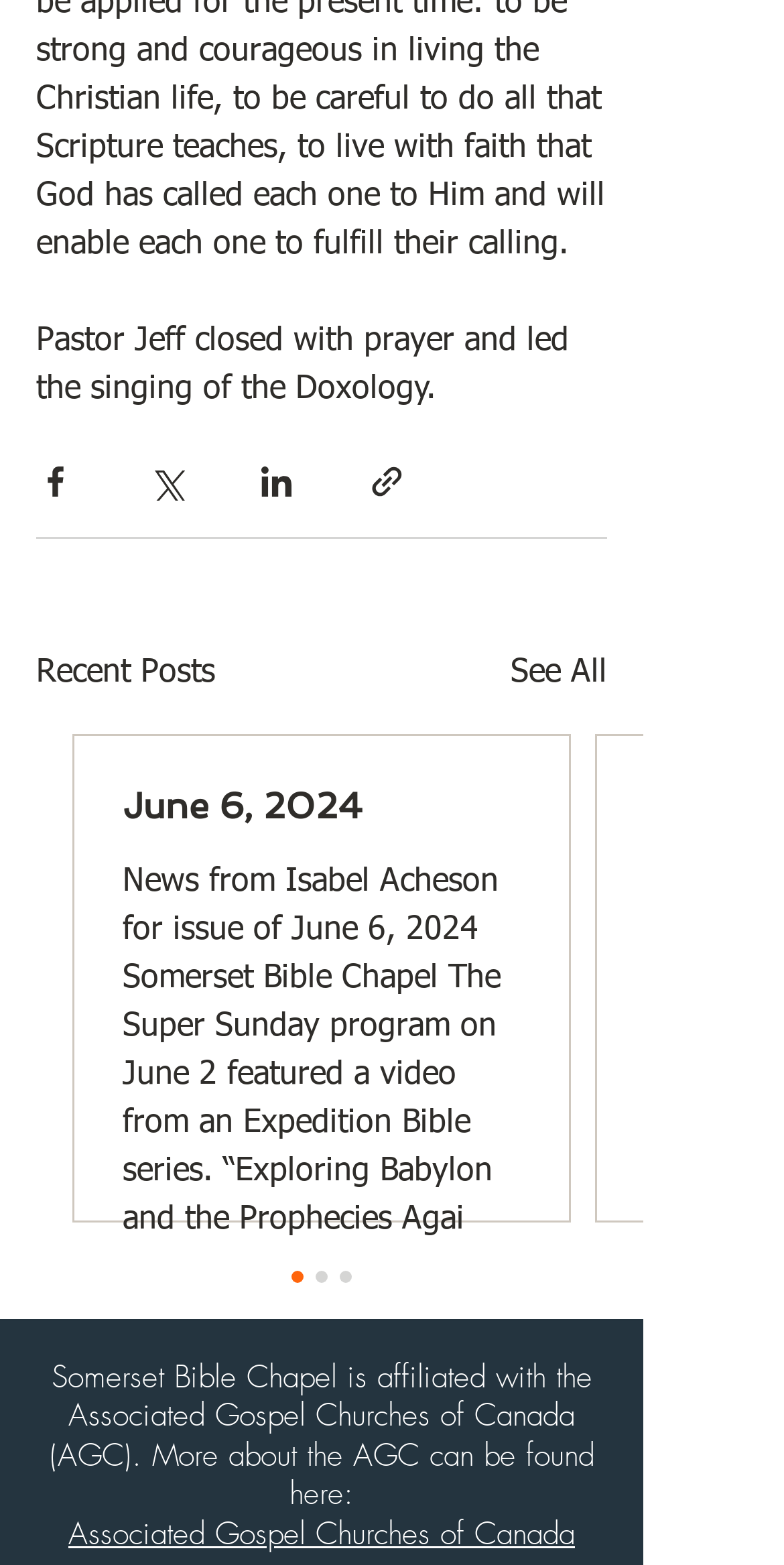Provide a brief response to the question below using a single word or phrase: 
What organization is Somerset Bible Chapel affiliated with?

Associated Gospel Churches of Canada